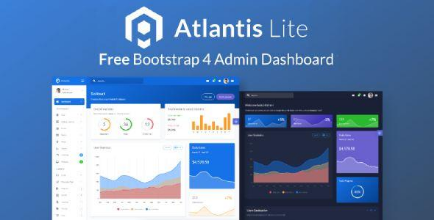Illustrate the image with a detailed caption.

The image showcases "Atlantis Lite," a free Bootstrap 4 Admin Dashboard template. It features a dual interface display, highlighting both light and dark themes that demonstrate the versatility of the design. The left side presents a vibrant dashboard with colorful charts, metrics, and an organized layout conducive to data visualization. In contrast, the right side exhibits a sleek, modern dark-themed version, emphasizing clear graphical representations and a clean, user-friendly interface. The overall aesthetic is enhanced by the backdrop of a soothing blue gradient, which complements the template's branding, making it visually appealing for developers seeking an effective admin panel solution.